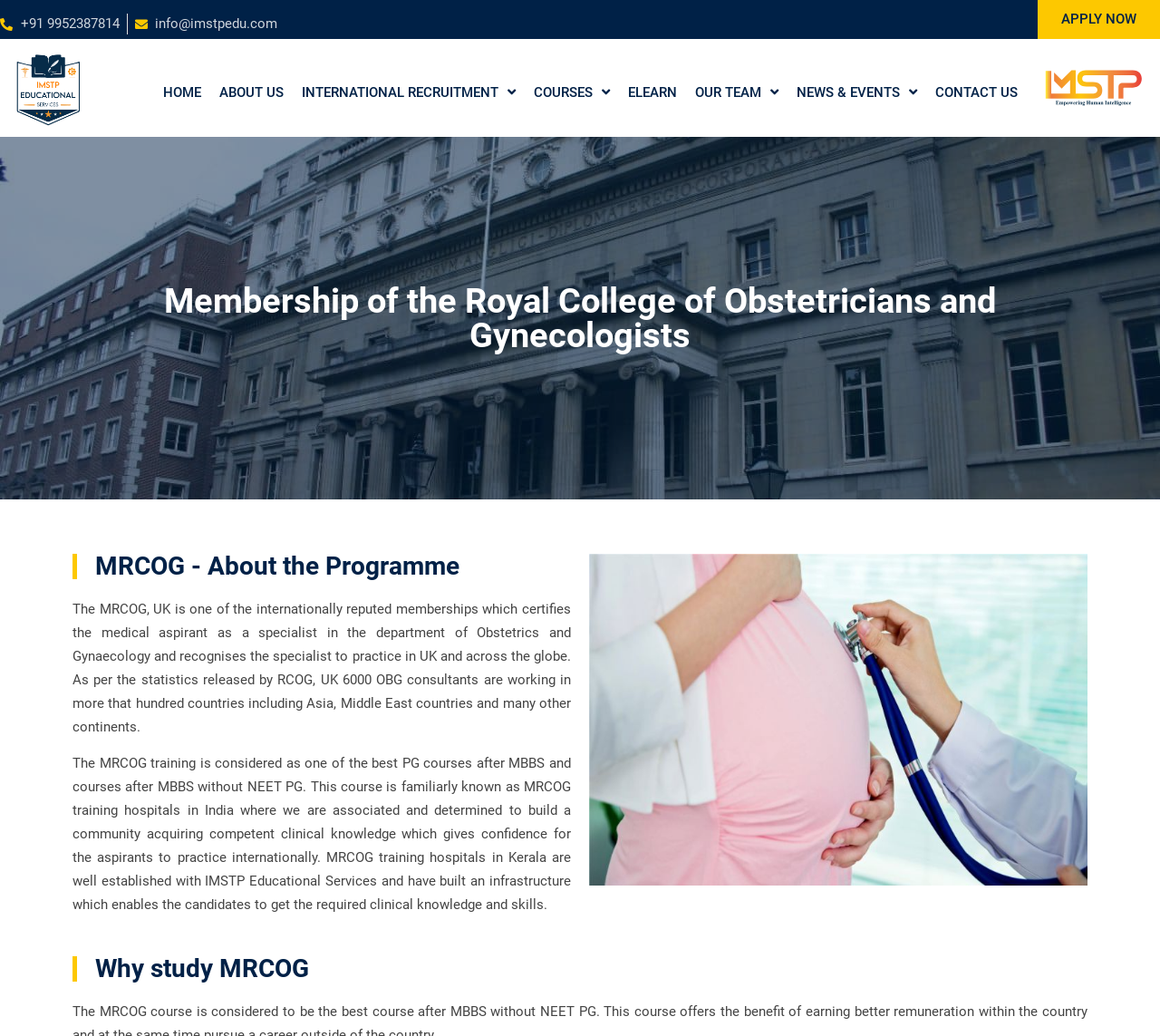Please provide a detailed answer to the question below by examining the image:
What is the phone number on the webpage?

I found the phone number by looking at the link element with the text '+91 9952387814' at the top of the webpage.